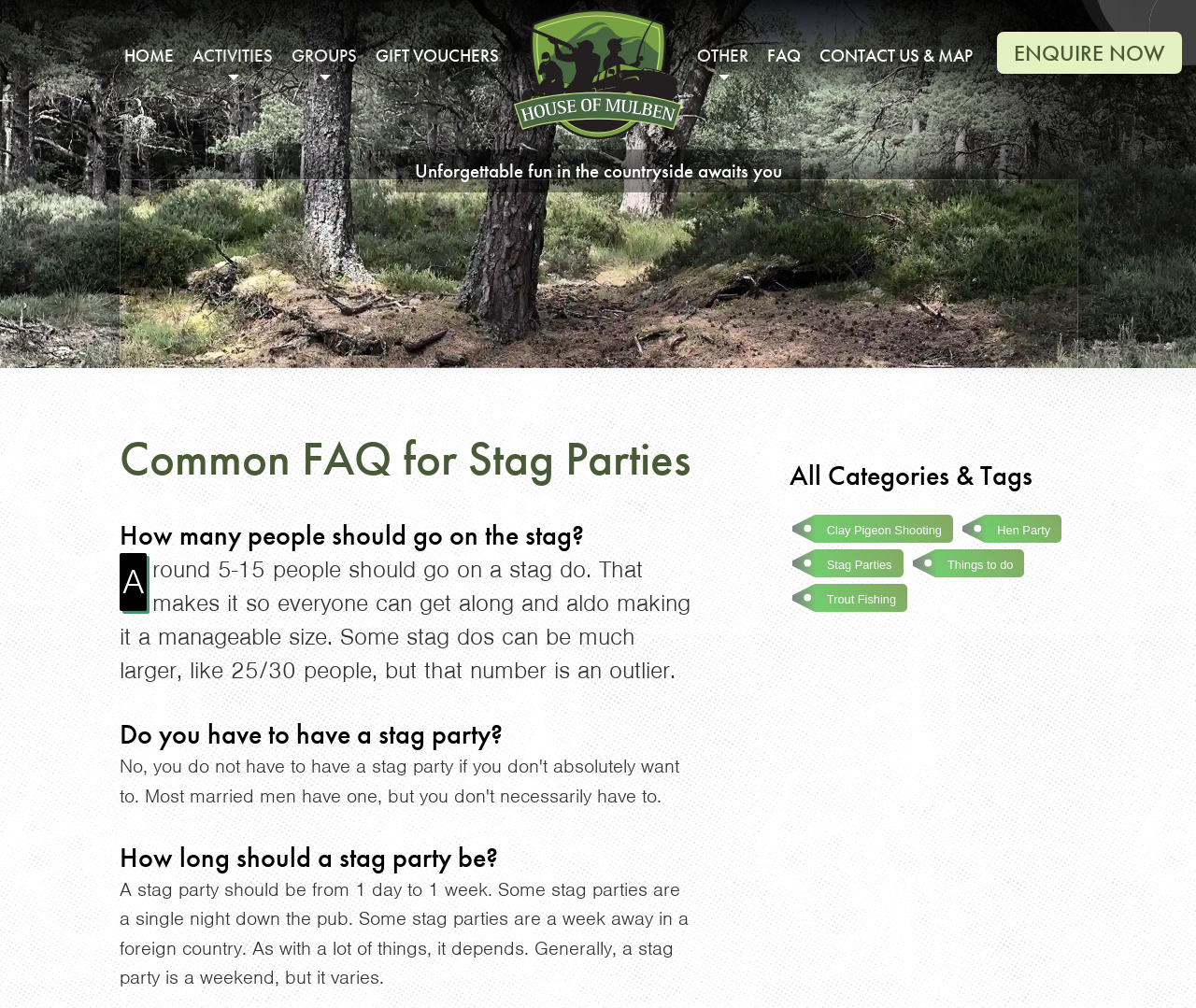What is the recommended number of people for a stag do?
Kindly offer a detailed explanation using the data available in the image.

According to the webpage, the recommended number of people for a stag do is around 5-15 people, as stated in the answer to the question 'How many people should go on the stag?' This number is considered ideal because it allows everyone to get along and is a manageable size.